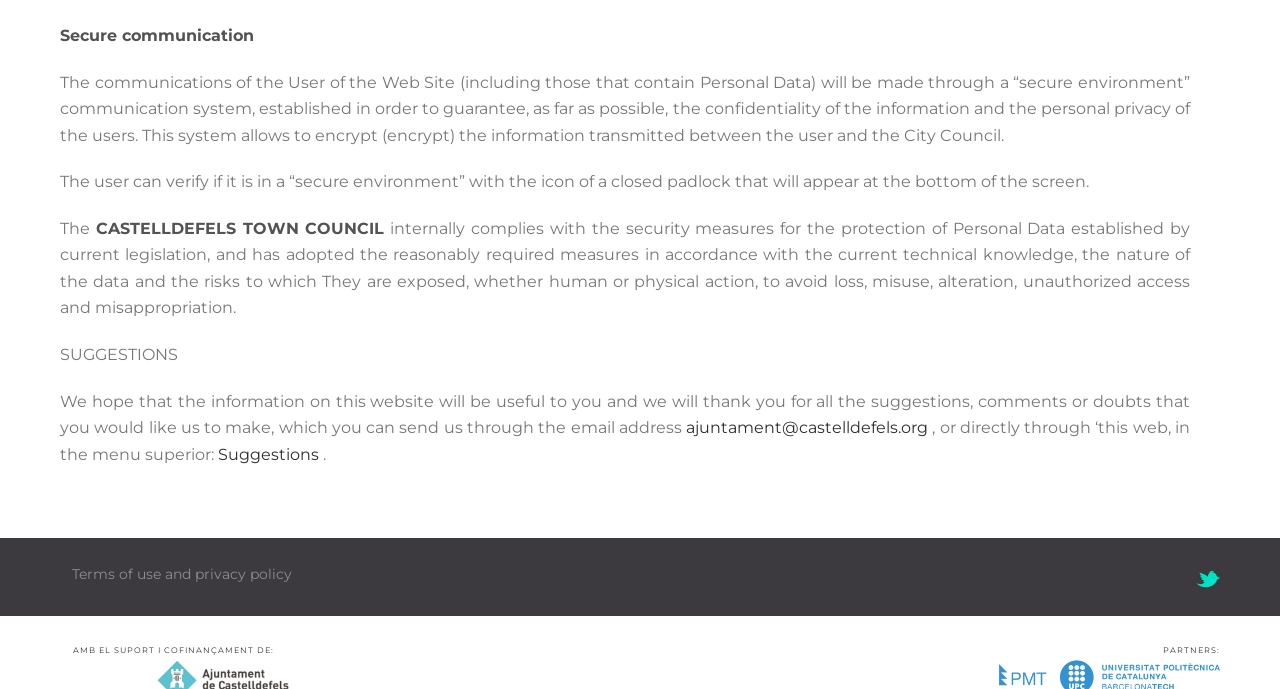What is the name of the town council?
Answer the question with a detailed and thorough explanation.

The name of the town council is explicitly stated in the fifth paragraph as CASTELLDEFELS TOWN COUNCIL.